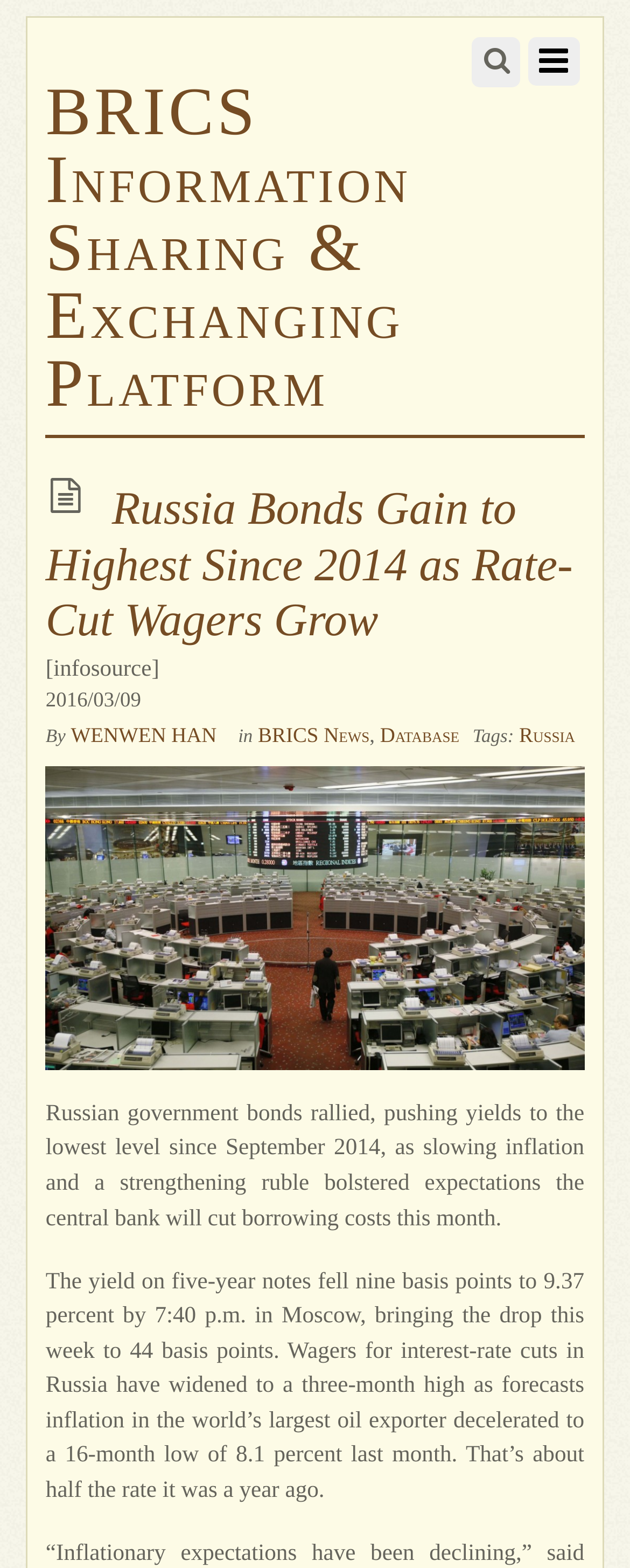Please provide the bounding box coordinates for the element that needs to be clicked to perform the following instruction: "Read the article Russia Bonds Gain to Highest Since 2014 as Rate-Cut Wagers Grow". The coordinates should be given as four float numbers between 0 and 1, i.e., [left, top, right, bottom].

[0.073, 0.308, 0.909, 0.413]